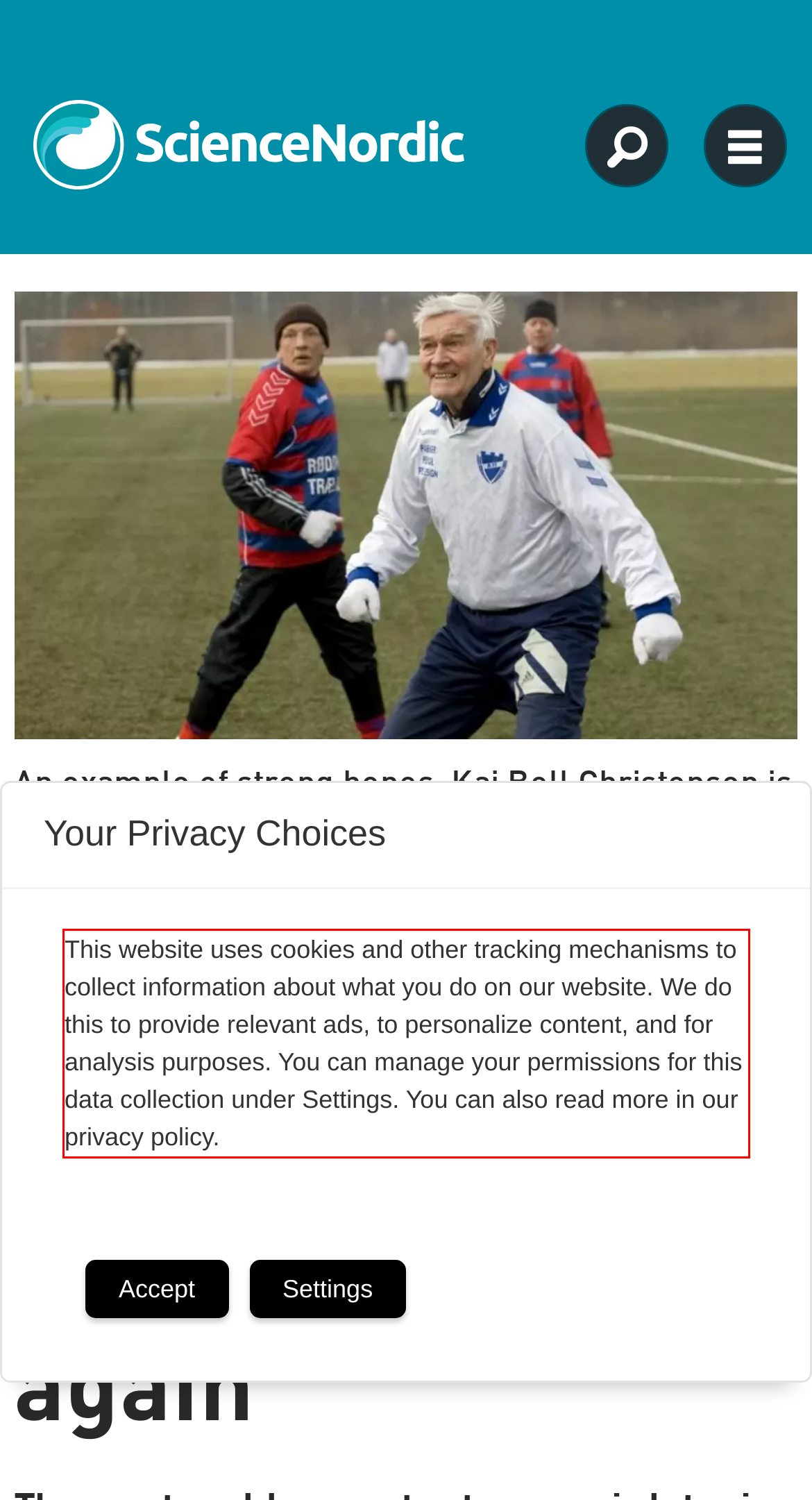Please take the screenshot of the webpage, find the red bounding box, and generate the text content that is within this red bounding box.

This website uses cookies and other tracking mechanisms to collect information about what you do on our website. We do this to provide relevant ads, to personalize content, and for analysis purposes. You can manage your permissions for this data collection under Settings. You can also read more in our privacy policy.